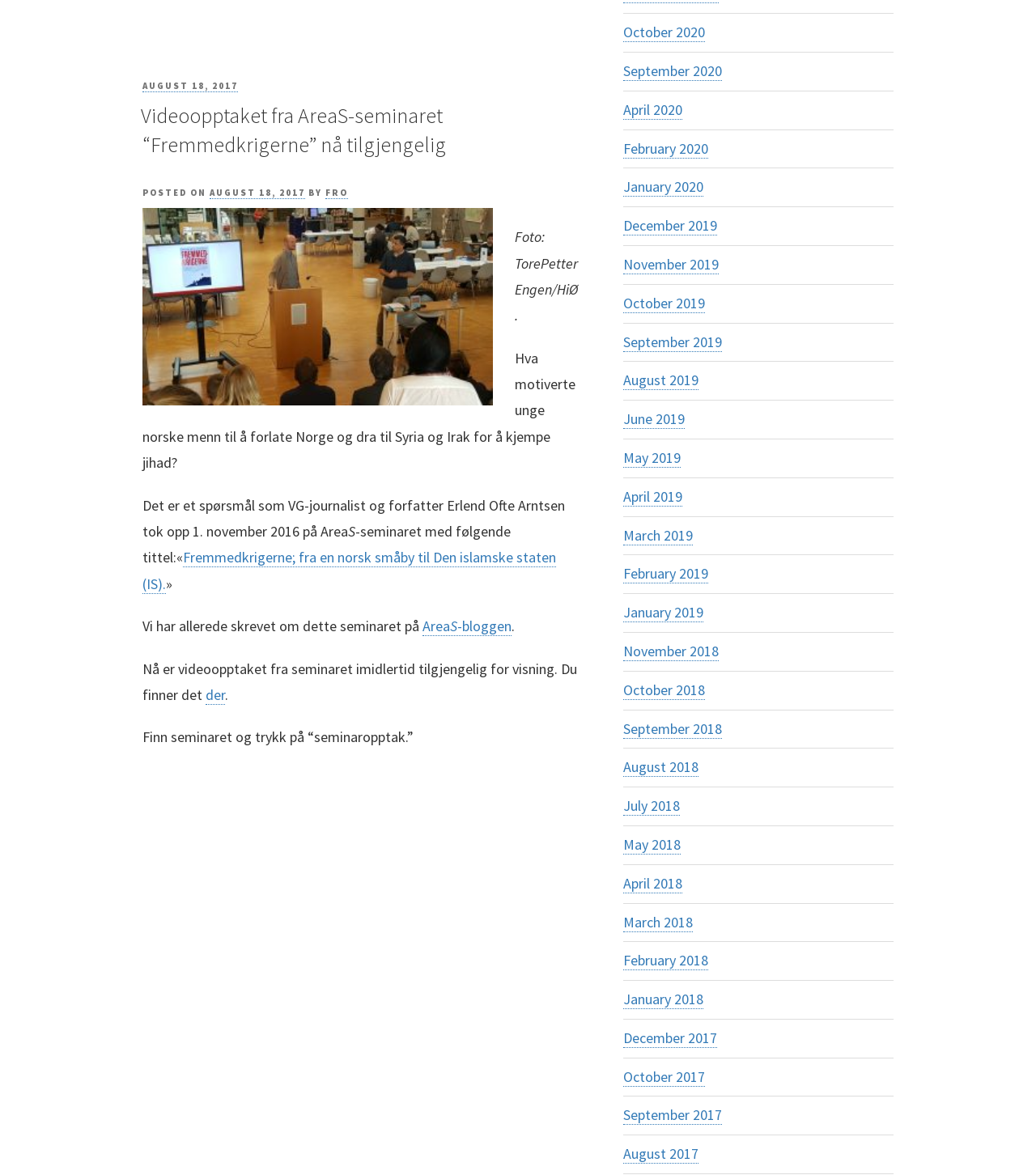Please provide a comprehensive response to the question below by analyzing the image: 
What is the topic of the seminar mentioned in the article?

The topic of the seminar is mentioned in the text 'Fremmedkrigerne; fra en norsk småby til Den islamske staten (IS).', which is the title of the seminar. This seminar is related to the topic of foreign fighters and their journey from a small Norwegian town to the Islamic State.